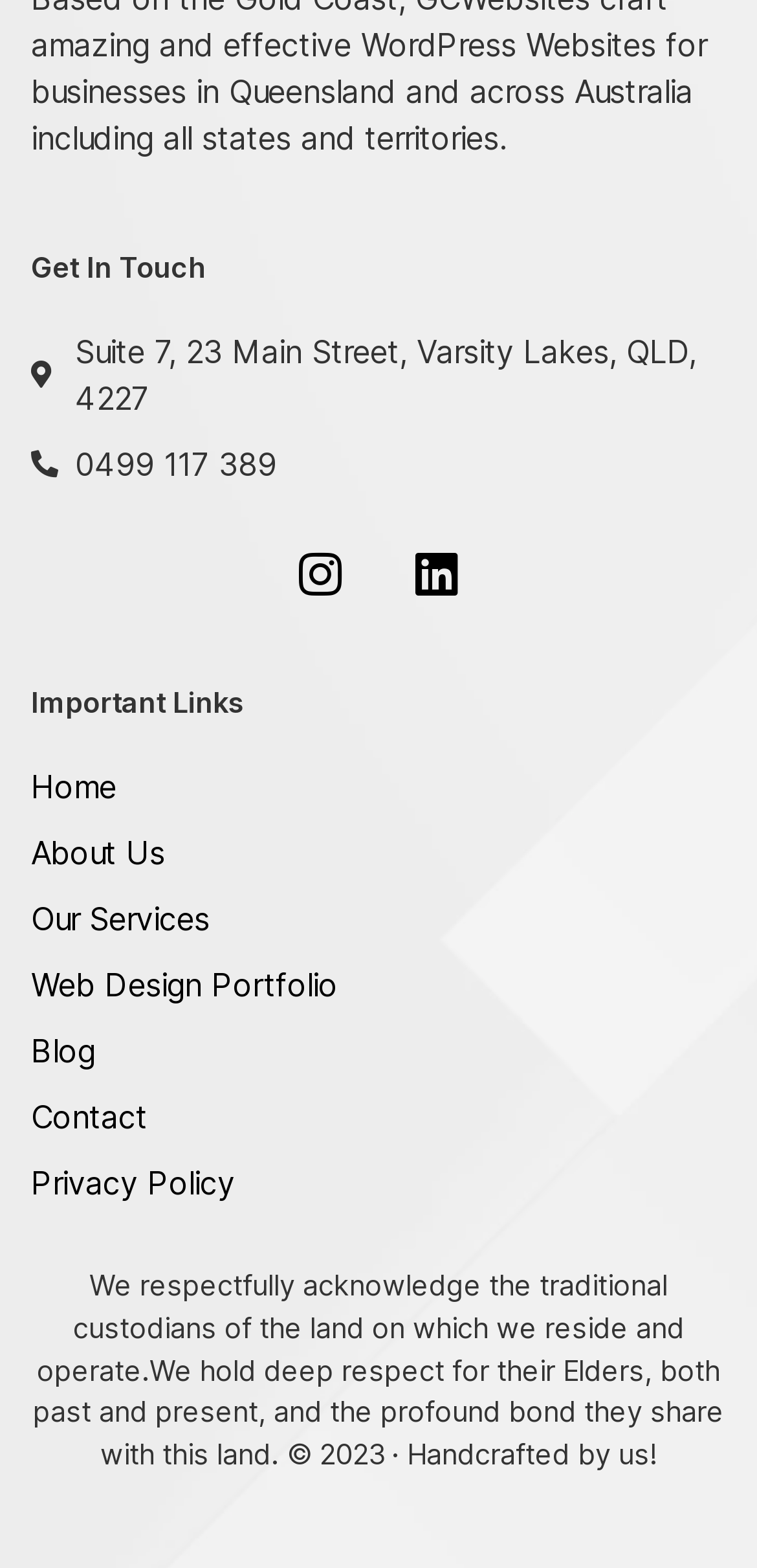Using the webpage screenshot, locate the HTML element that fits the following description and provide its bounding box: "Contact".

[0.041, 0.698, 0.959, 0.727]